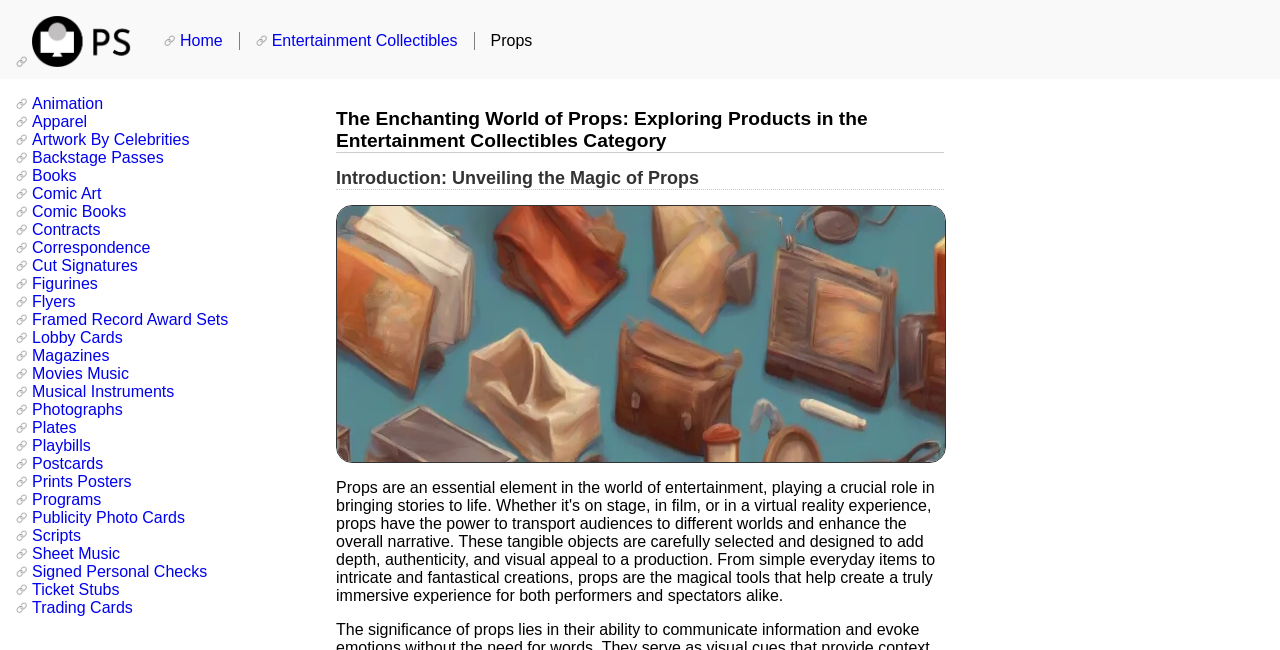Please indicate the bounding box coordinates for the clickable area to complete the following task: "Learn about 'The Enchanting World of Props'". The coordinates should be specified as four float numbers between 0 and 1, i.e., [left, top, right, bottom].

[0.262, 0.166, 0.738, 0.235]